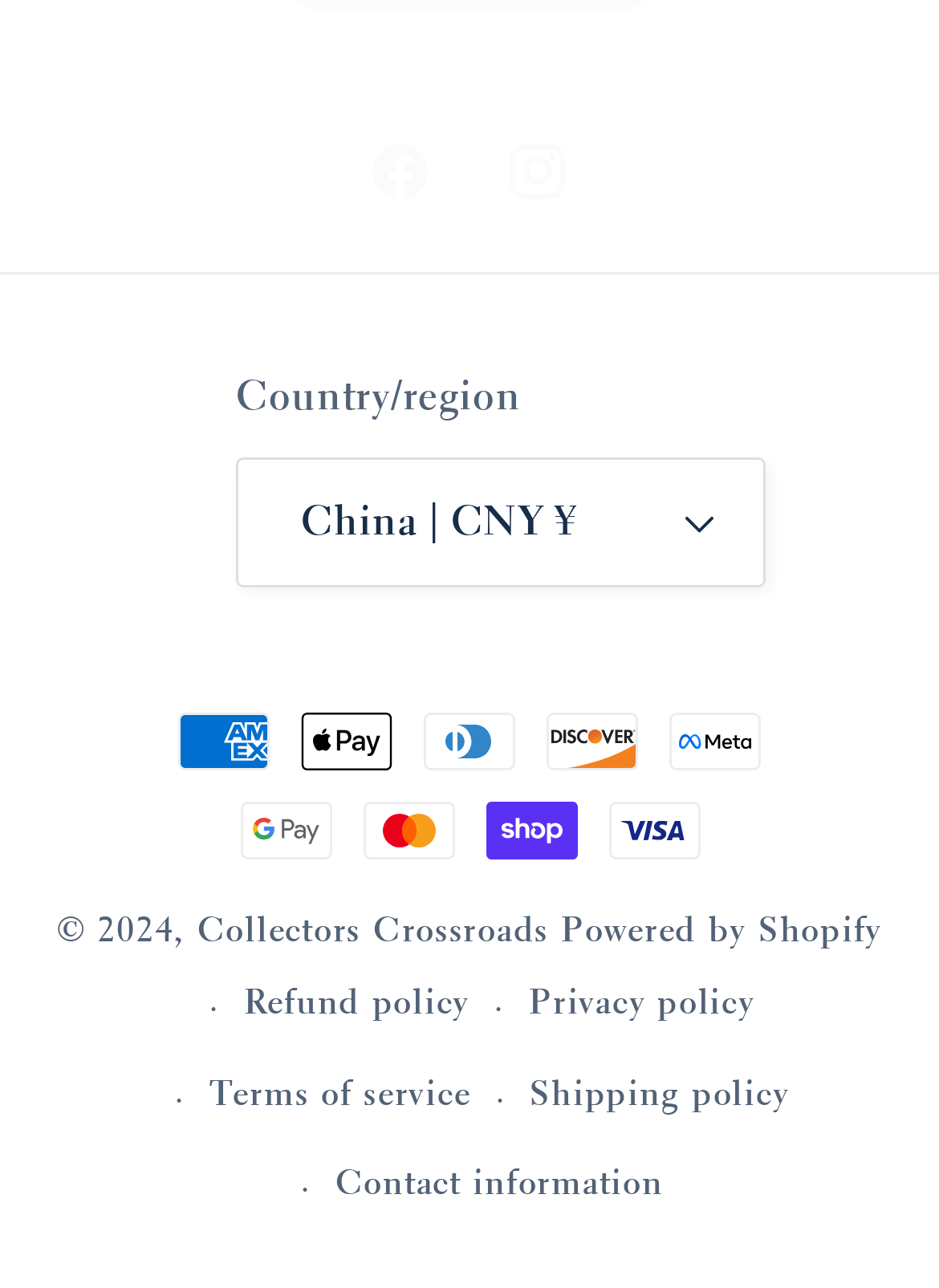Determine the bounding box coordinates of the region to click in order to accomplish the following instruction: "Visit the News page". Provide the coordinates as four float numbers between 0 and 1, specifically [left, top, right, bottom].

None